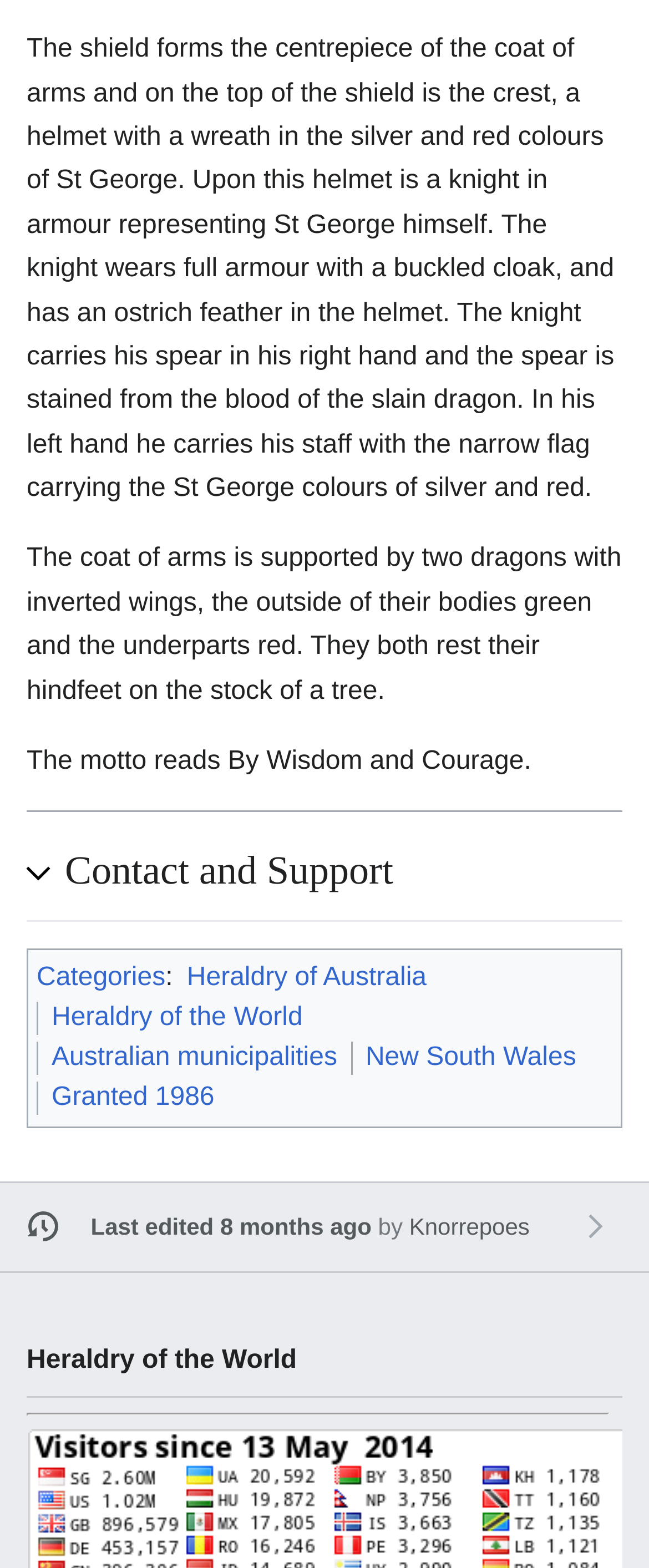Can you find the bounding box coordinates for the element to click on to achieve the instruction: "Visit Categories"?

[0.056, 0.614, 0.255, 0.632]